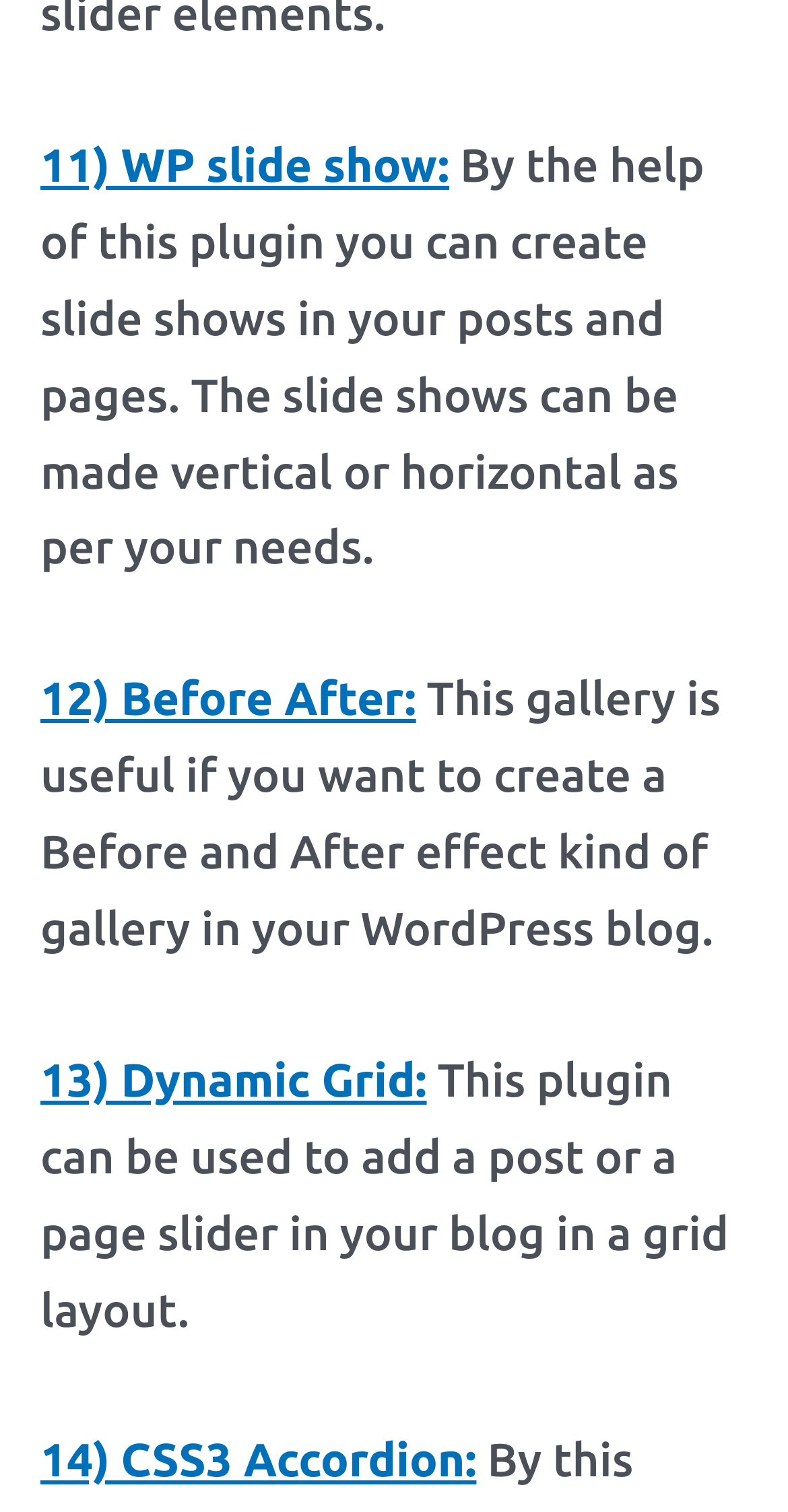How many types of plugins are mentioned?
Refer to the image and provide a one-word or short phrase answer.

4